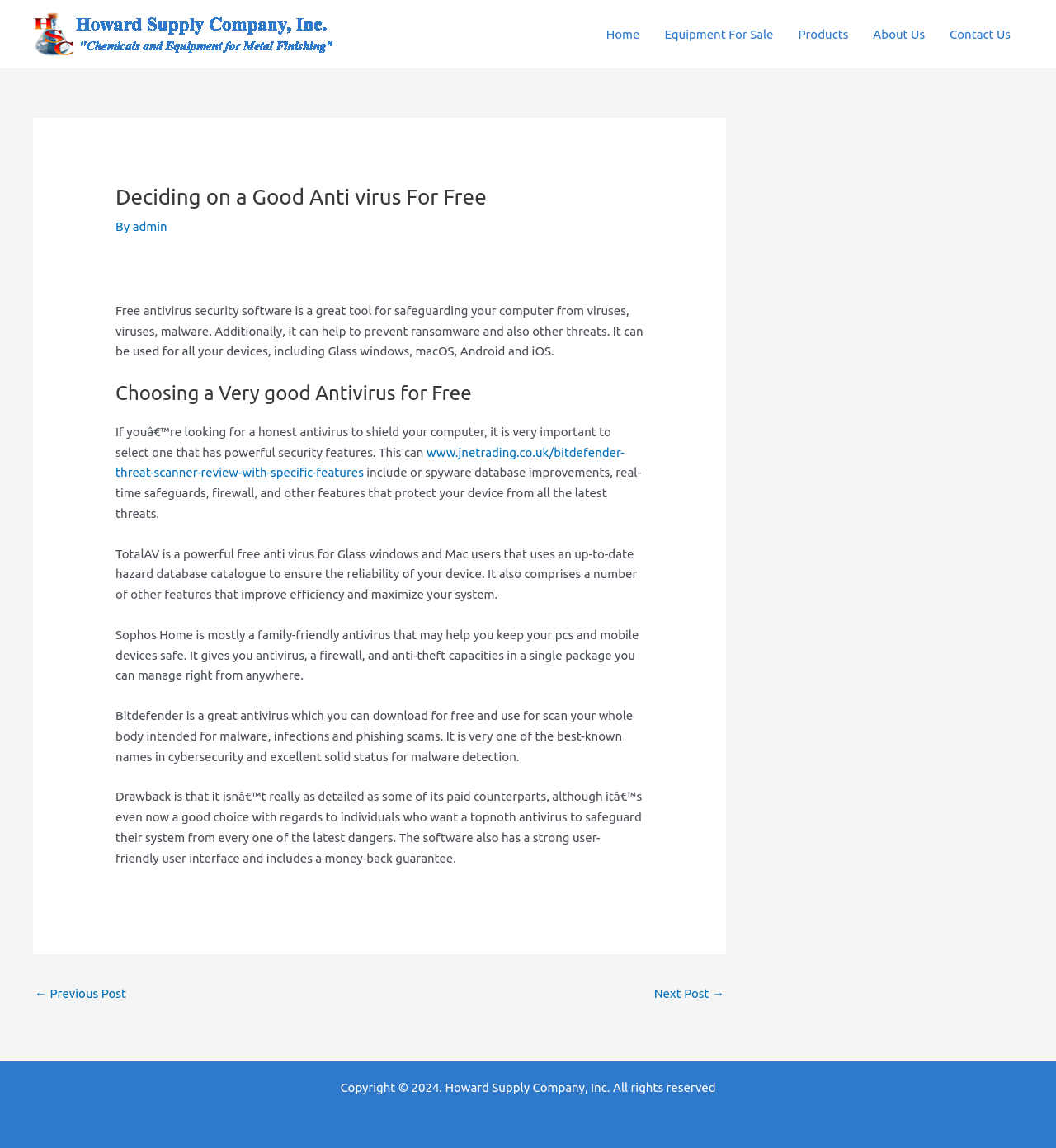Please provide a brief answer to the question using only one word or phrase: 
What are the features of TotalAV antivirus?

Up-to-date threat database